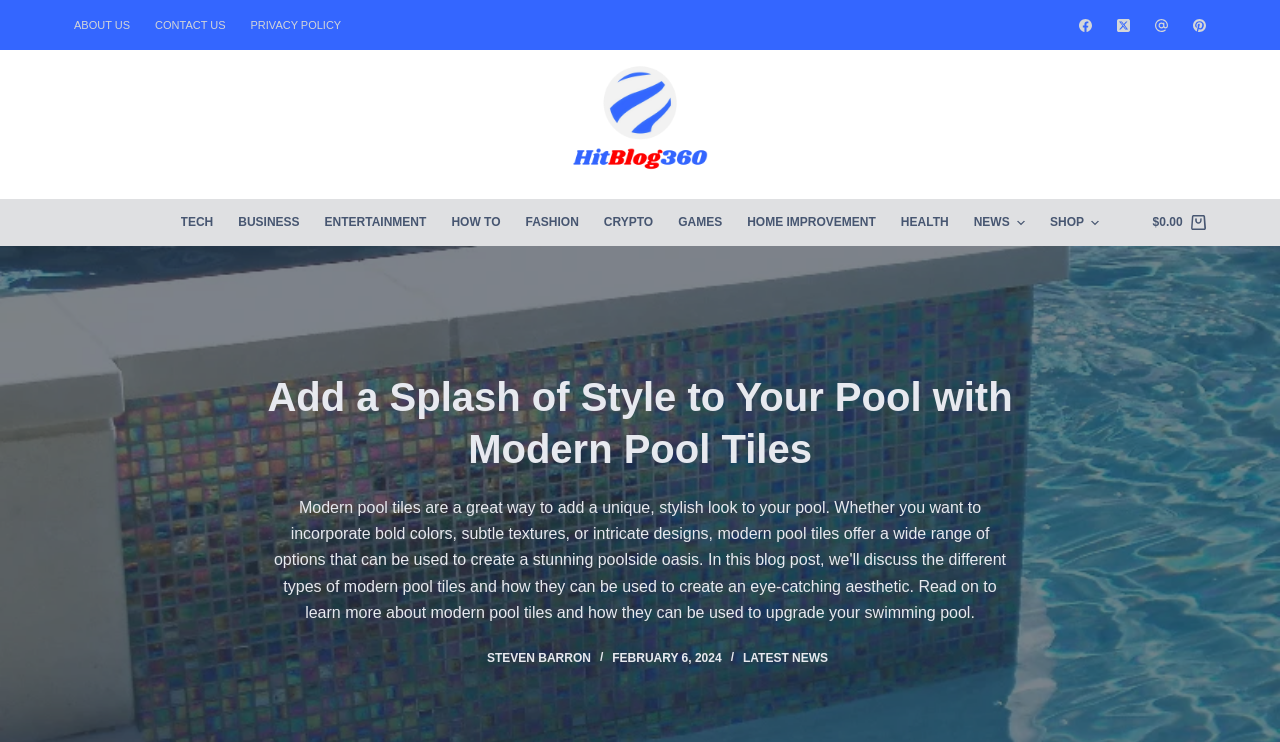Determine the bounding box coordinates of the element's region needed to click to follow the instruction: "Read the article by 'Steven Barron'". Provide these coordinates as four float numbers between 0 and 1, formatted as [left, top, right, bottom].

[0.353, 0.87, 0.373, 0.903]